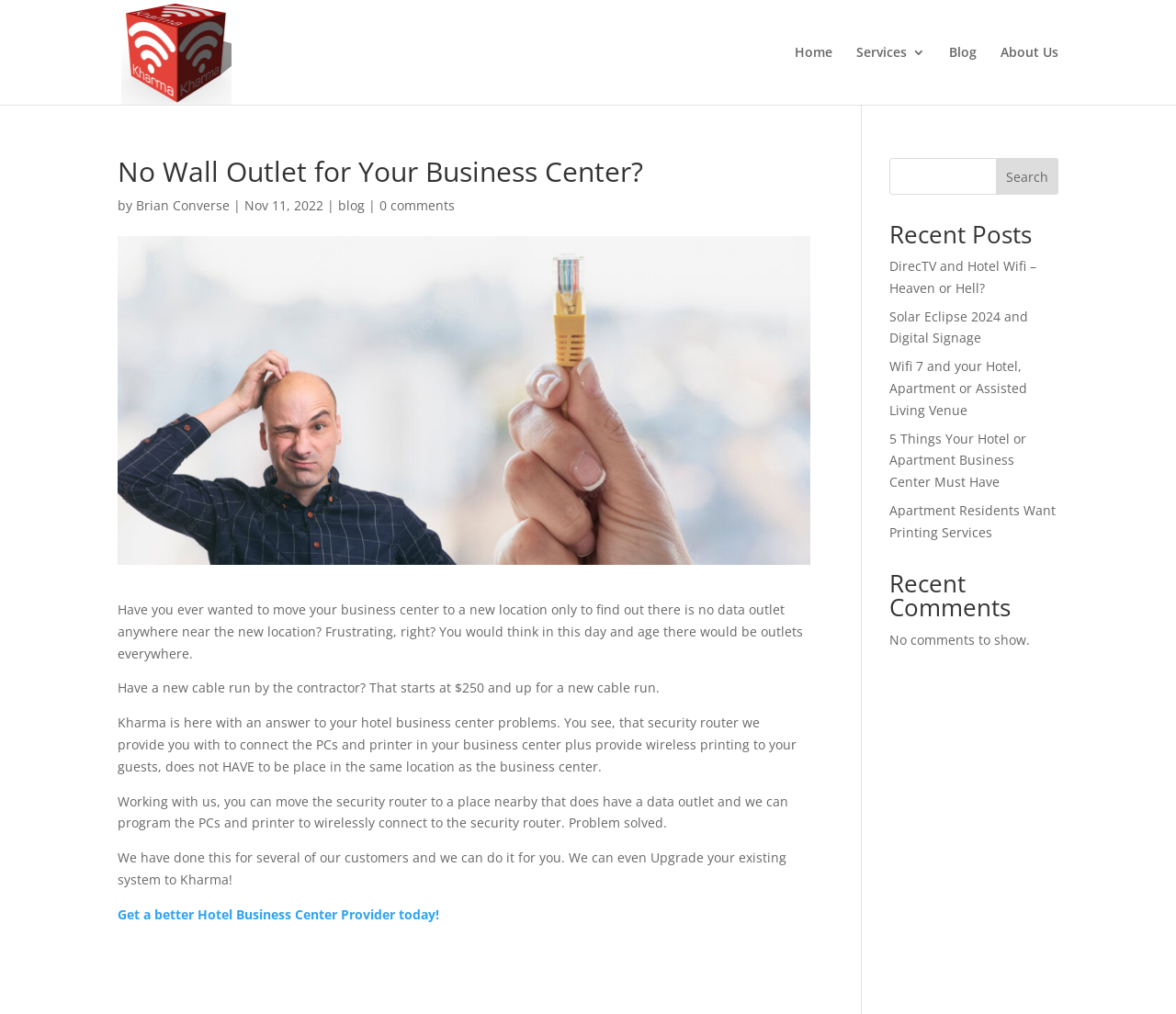What is the author of this article? Based on the image, give a response in one word or a short phrase.

Brian Converse